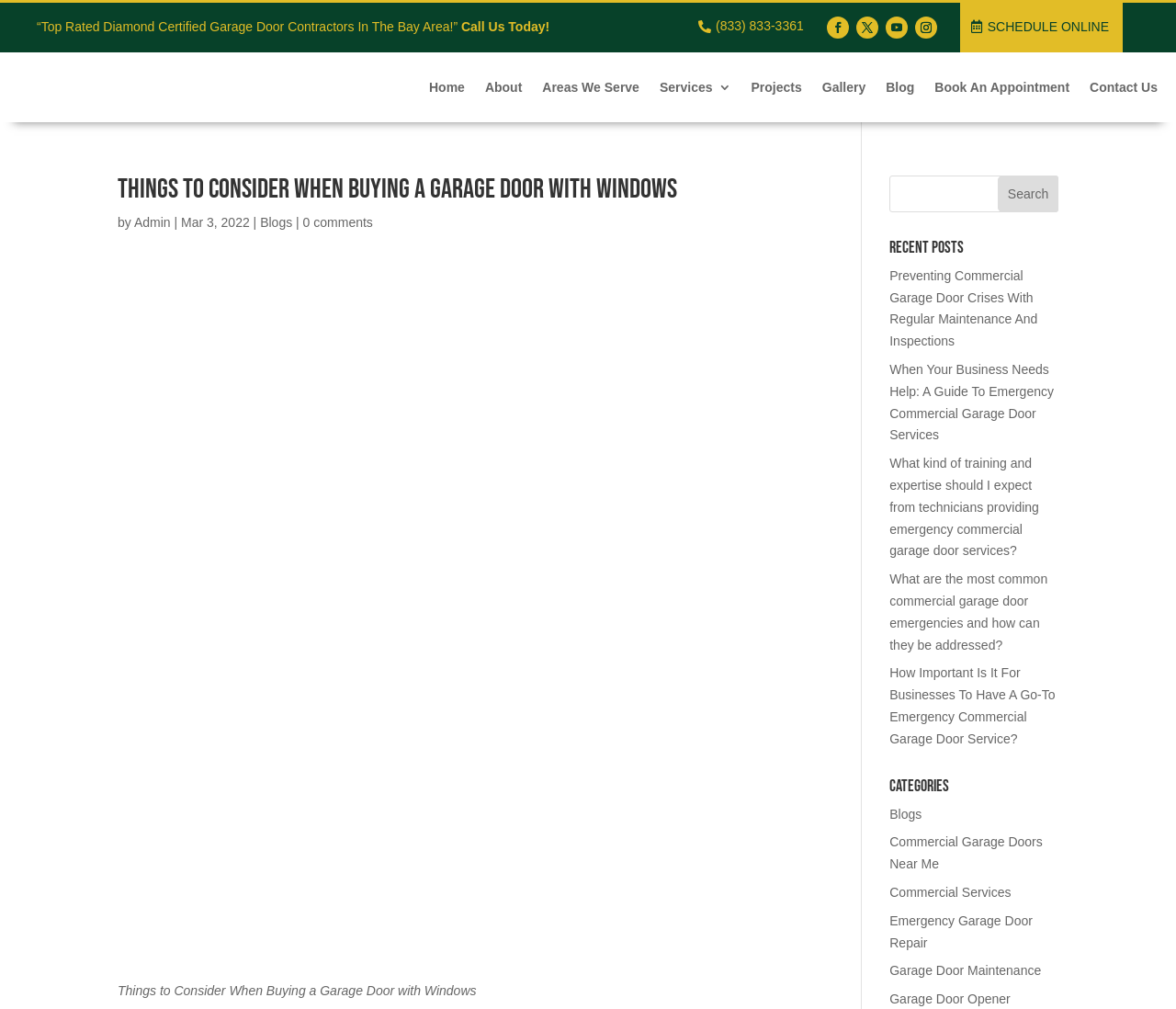Describe all the key features of the webpage in detail.

This webpage is about "Things to Consider When Buying a Garage Door with Windows" and is provided by Palms Garage Doors. At the top, there is a header section with a "Top Rated Diamond Certified Garage Door Contractors In The Bay Area!" badge, a "Call Us Today!" button, and a phone number "(833) 833-3361" with social media links. Below this, there is a navigation menu with links to "Home", "About", "Areas We Serve", "Services", "Projects", "Gallery", "Blog", "Book An Appointment", and "Contact Us".

The main content area has a heading "Things to Consider When Buying a Garage Door with Windows" followed by the author's name "Admin" and the date "Mar 3, 2022". There is also a link to "Blogs" and a comment section with "0 comments". Below this, there is a large image related to the article.

On the right side, there is a search bar with a "Search" button. Below this, there are recent posts with links to four articles: "Preventing Commercial Garage Door Crises With Regular Maintenance And Inspections", "When Your Business Needs Help: A Guide To Emergency Commercial Garage Door Services", "What kind of training and expertise should I expect from technicians providing emergency commercial garage door services?", and "What are the most common commercial garage door emergencies and how can they be addressed?". Further down, there are categories with links to "Blogs", "Commercial Garage Doors Near Me", "Commercial Services", "Emergency Garage Door Repair", "Garage Door Maintenance", and "Garage Door Opener".